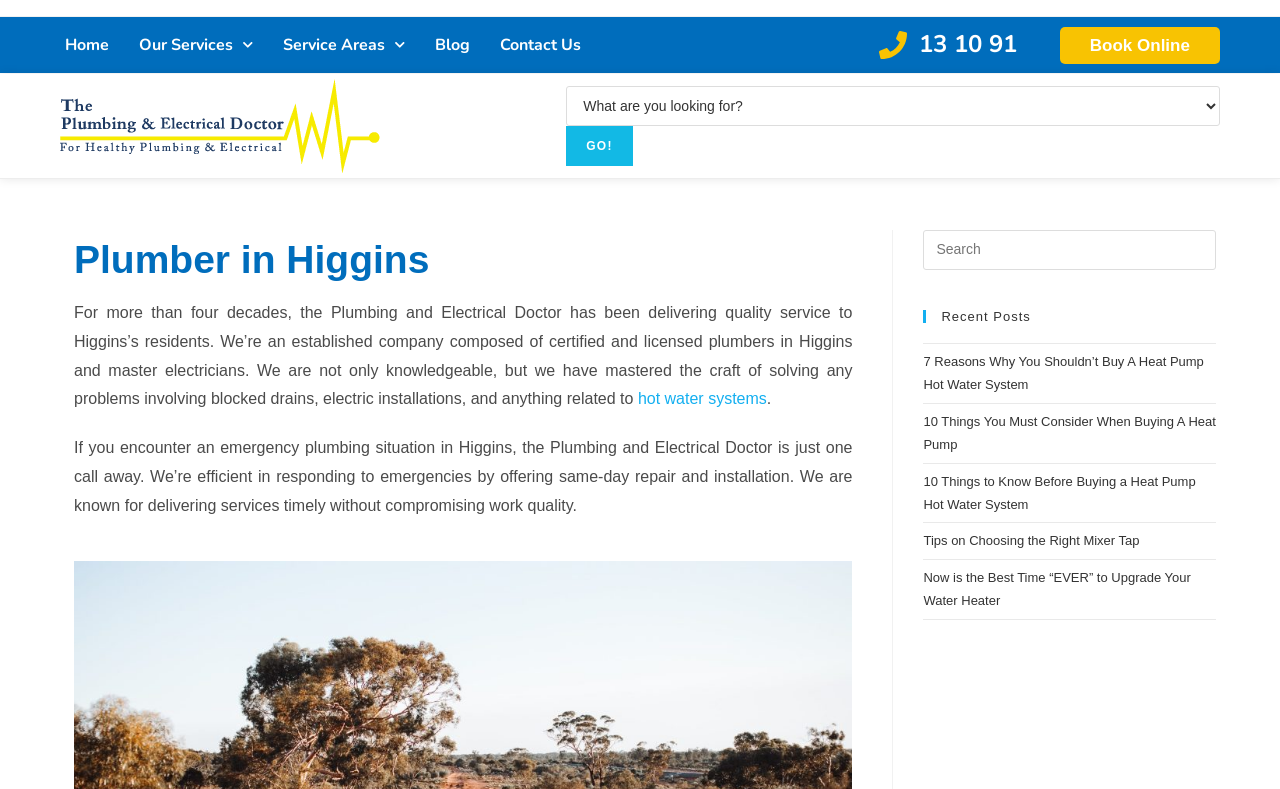What is the name of the company?
Using the image as a reference, answer with just one word or a short phrase.

The Plumbing and Electrical Doctor